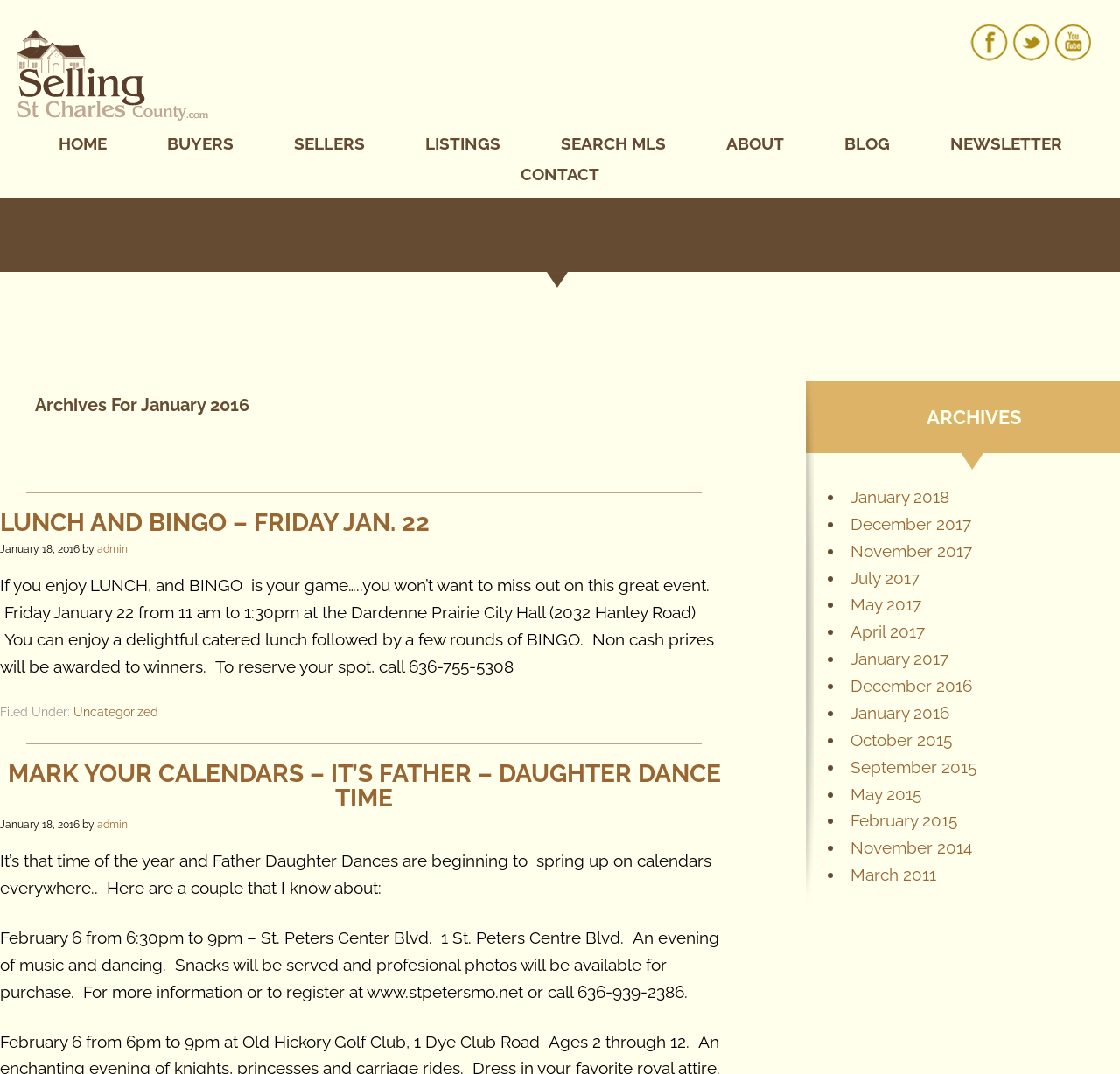Locate and extract the headline of this webpage.

Archives For January 2016